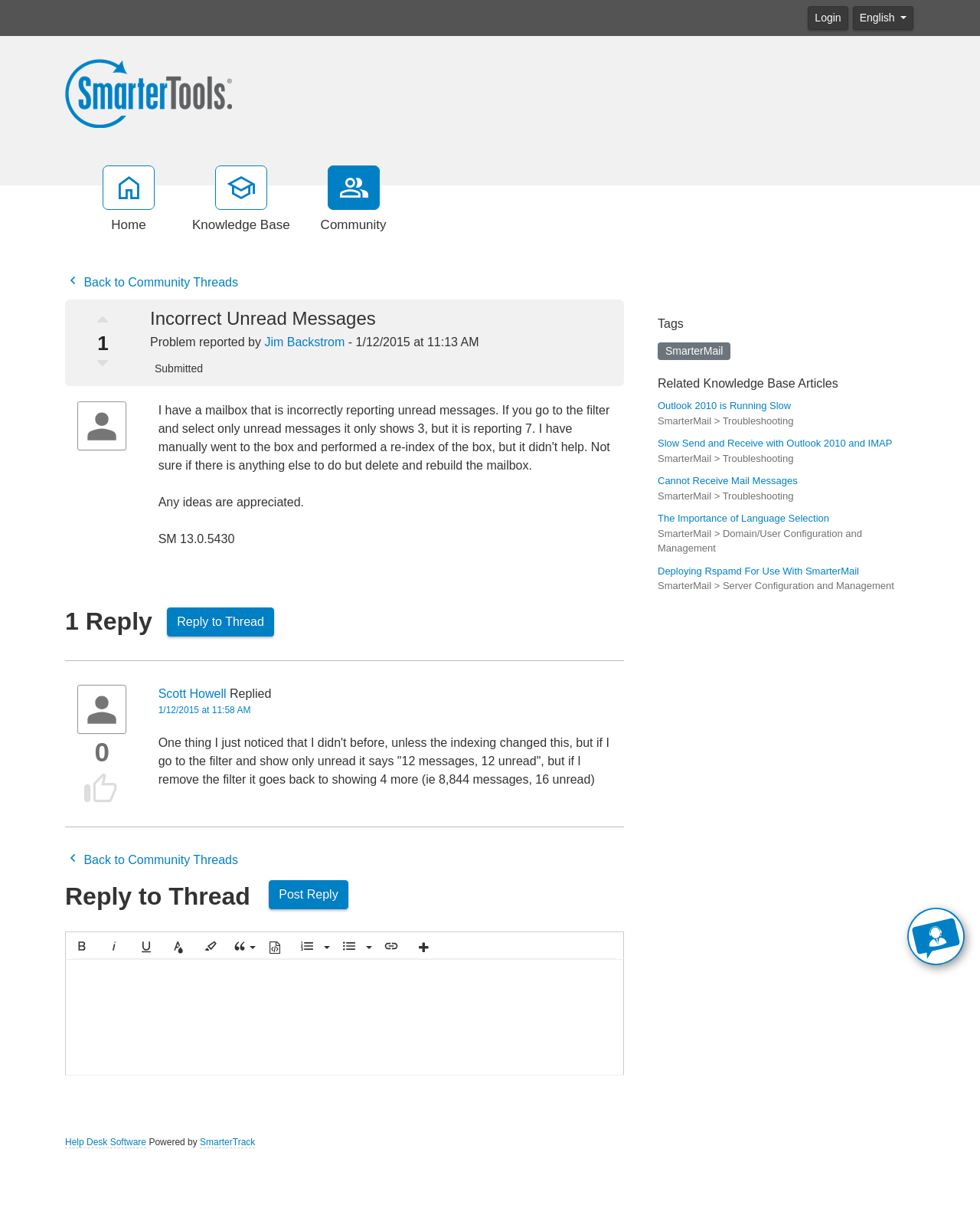Given the element description, predict the bounding box coordinates in the format (top-left x, top-left y, bottom-right x, bottom-right y). Make sure all values are between 0 and 1. Here is the element description: Cannot Receive Mail Messages

[0.671, 0.393, 0.814, 0.403]